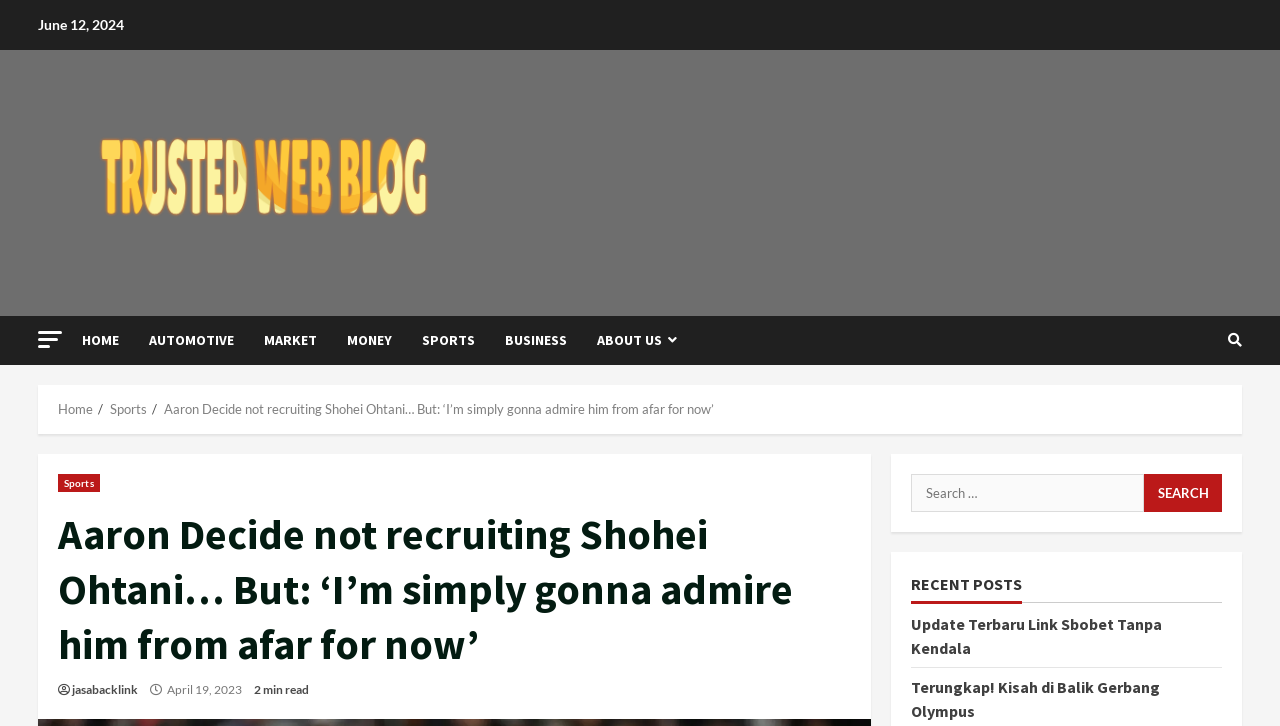Determine the bounding box coordinates of the UI element described by: "parent_node: Search for: value="Search"".

[0.894, 0.653, 0.955, 0.706]